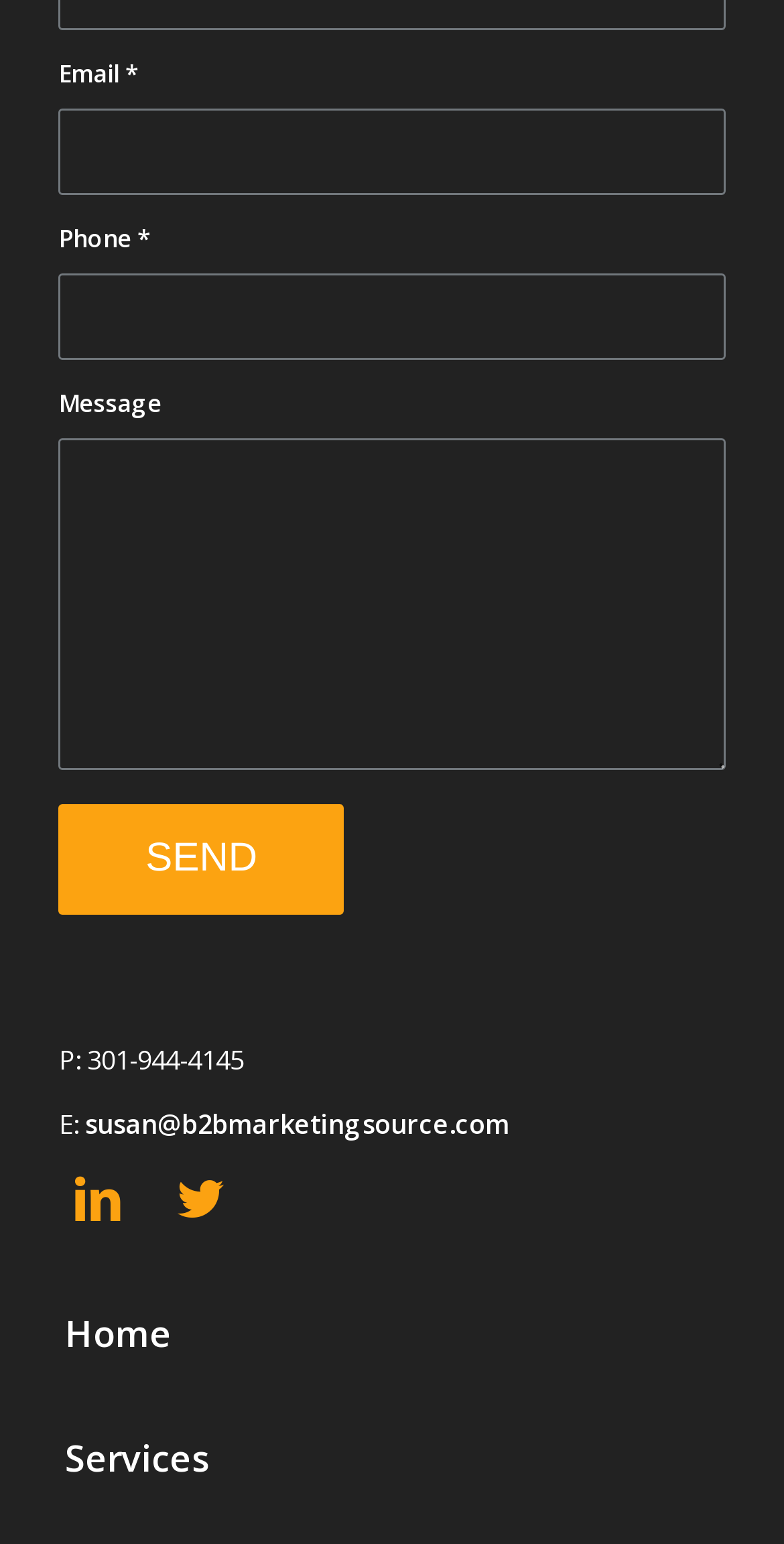Determine the bounding box coordinates of the element that should be clicked to execute the following command: "Click send".

[0.075, 0.521, 0.439, 0.592]